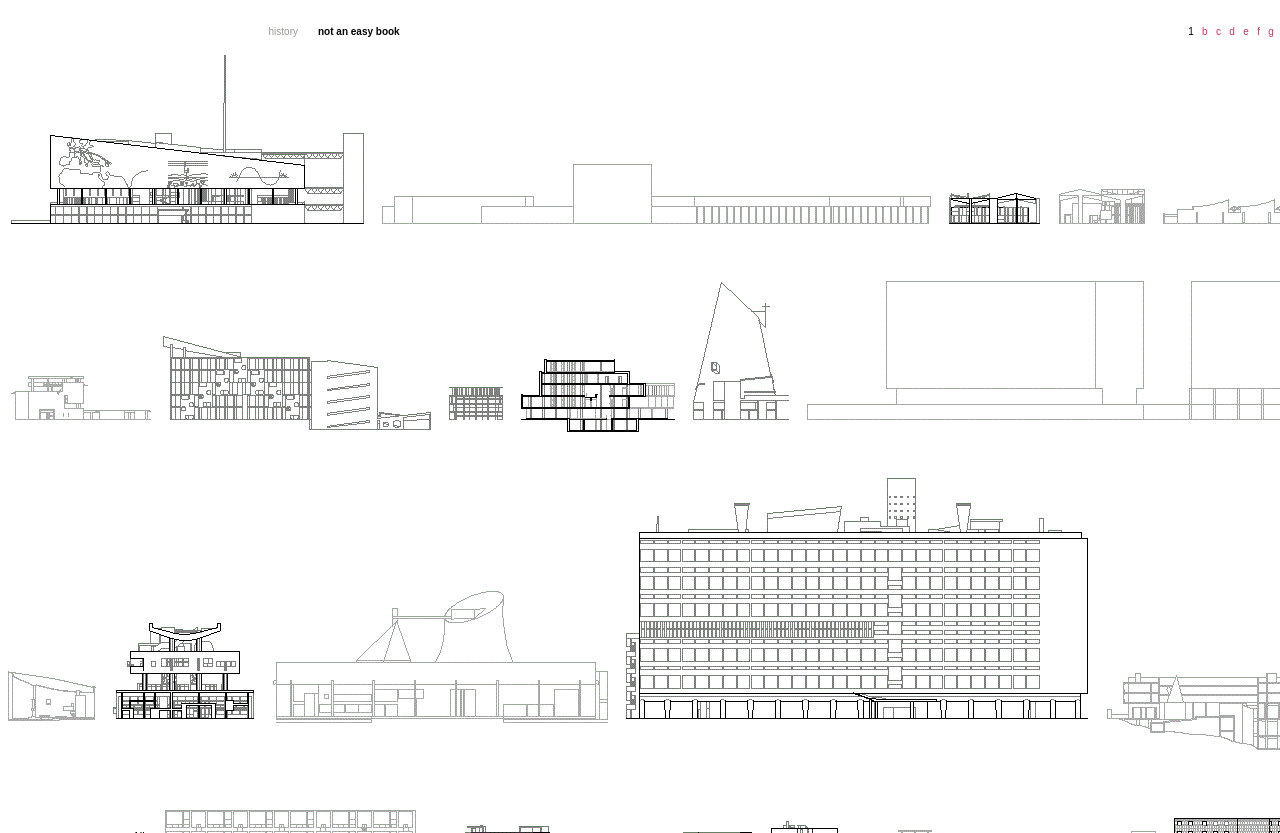With reference to the screenshot, provide a detailed response to the question below:
What is the text in the third table cell?

I looked at the third table cell and found the text 'not an easy book'.